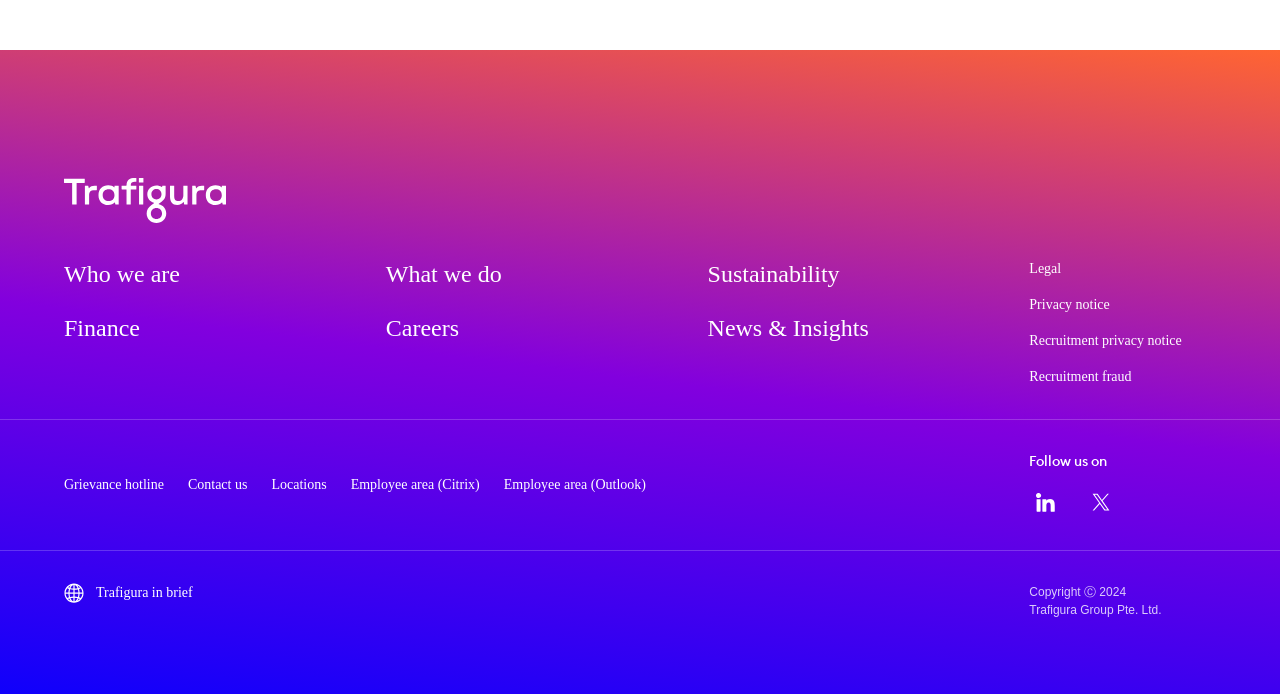Determine the bounding box coordinates of the clickable region to follow the instruction: "View Sustainability".

[0.553, 0.373, 0.656, 0.416]